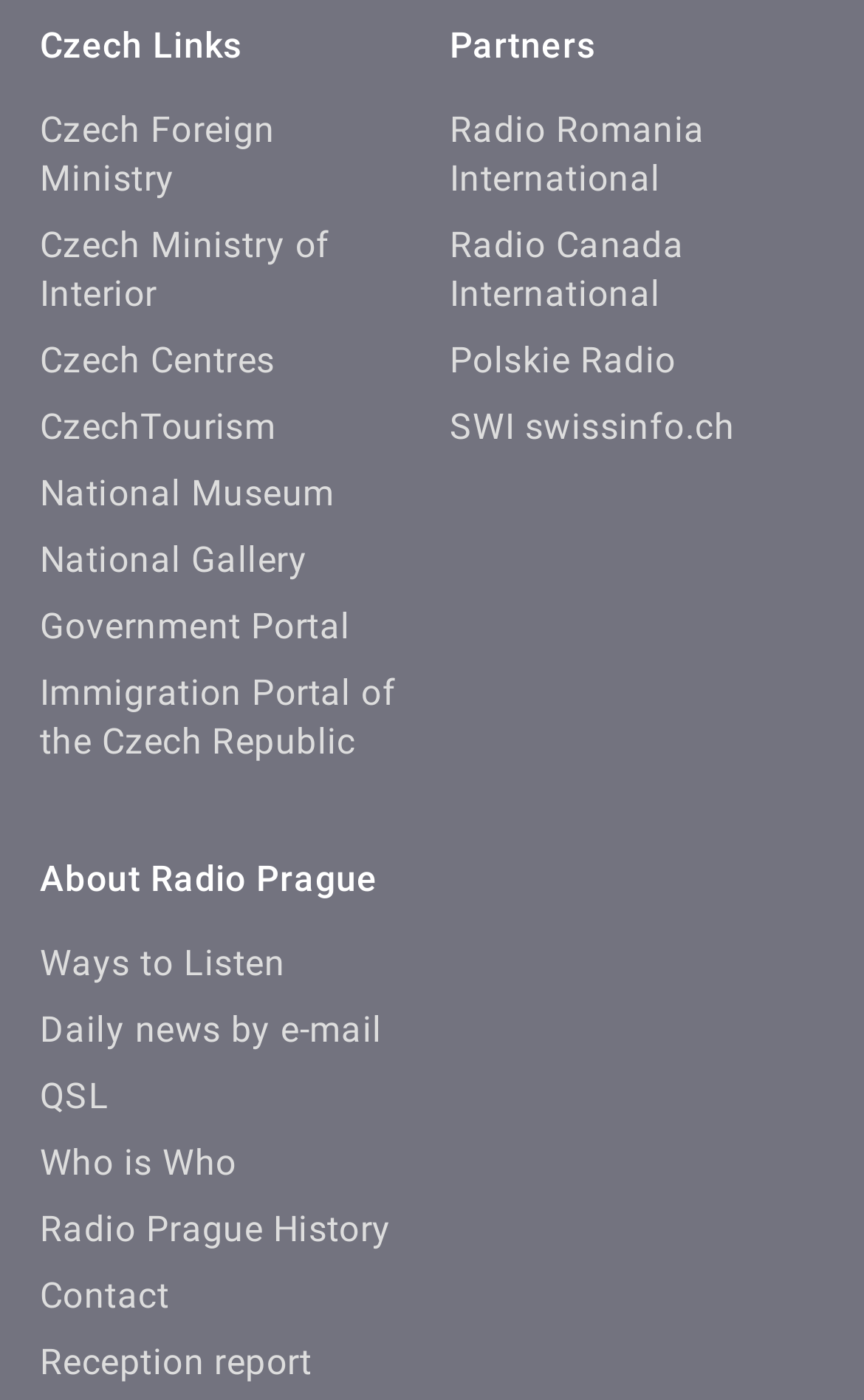Determine the bounding box coordinates for the area you should click to complete the following instruction: "Check out National Museum".

[0.046, 0.338, 0.388, 0.368]